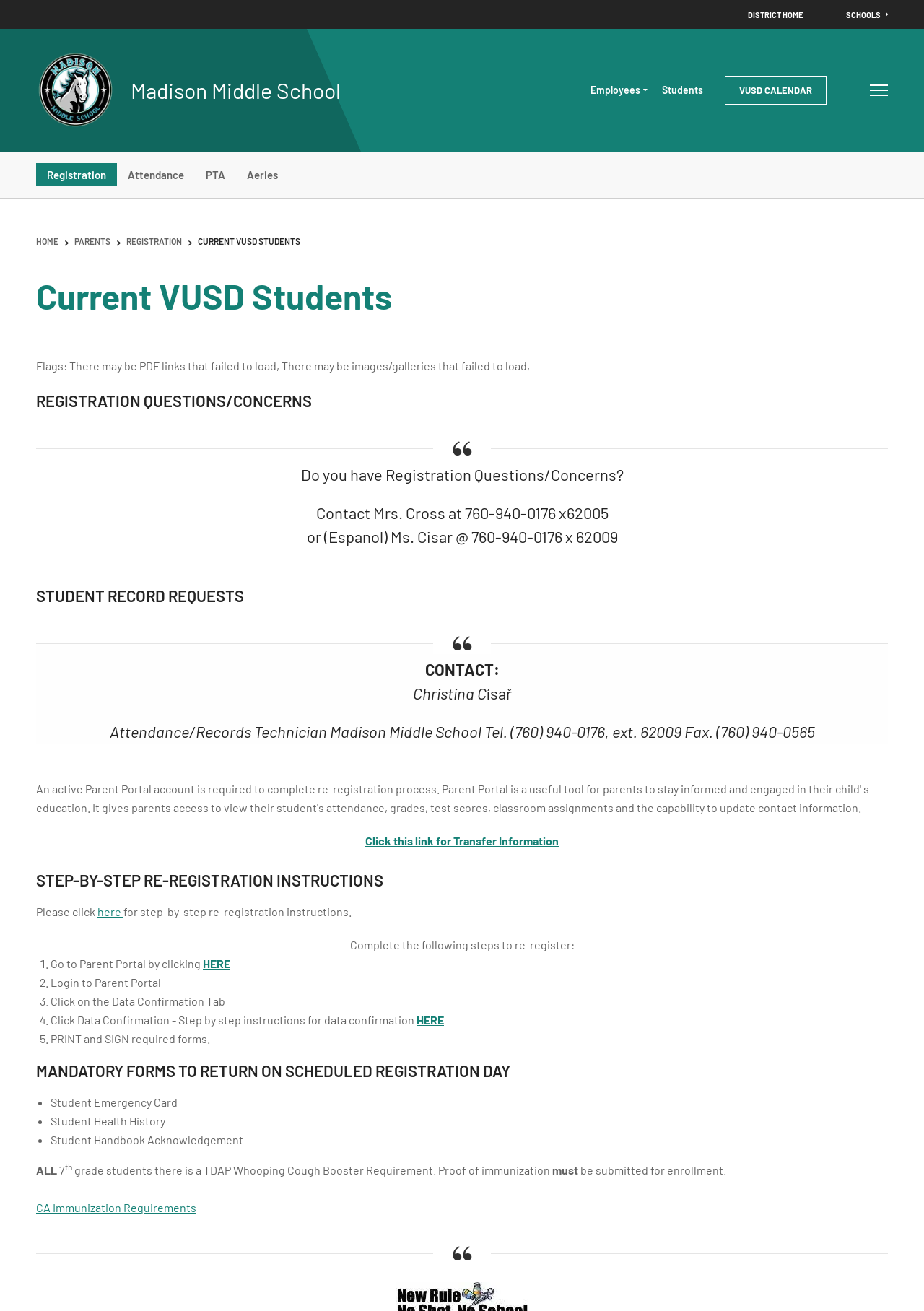Show the bounding box coordinates for the element that needs to be clicked to execute the following instruction: "Buy The Fellowship of the Ring on DVD". Provide the coordinates in the form of four float numbers between 0 and 1, i.e., [left, top, right, bottom].

None